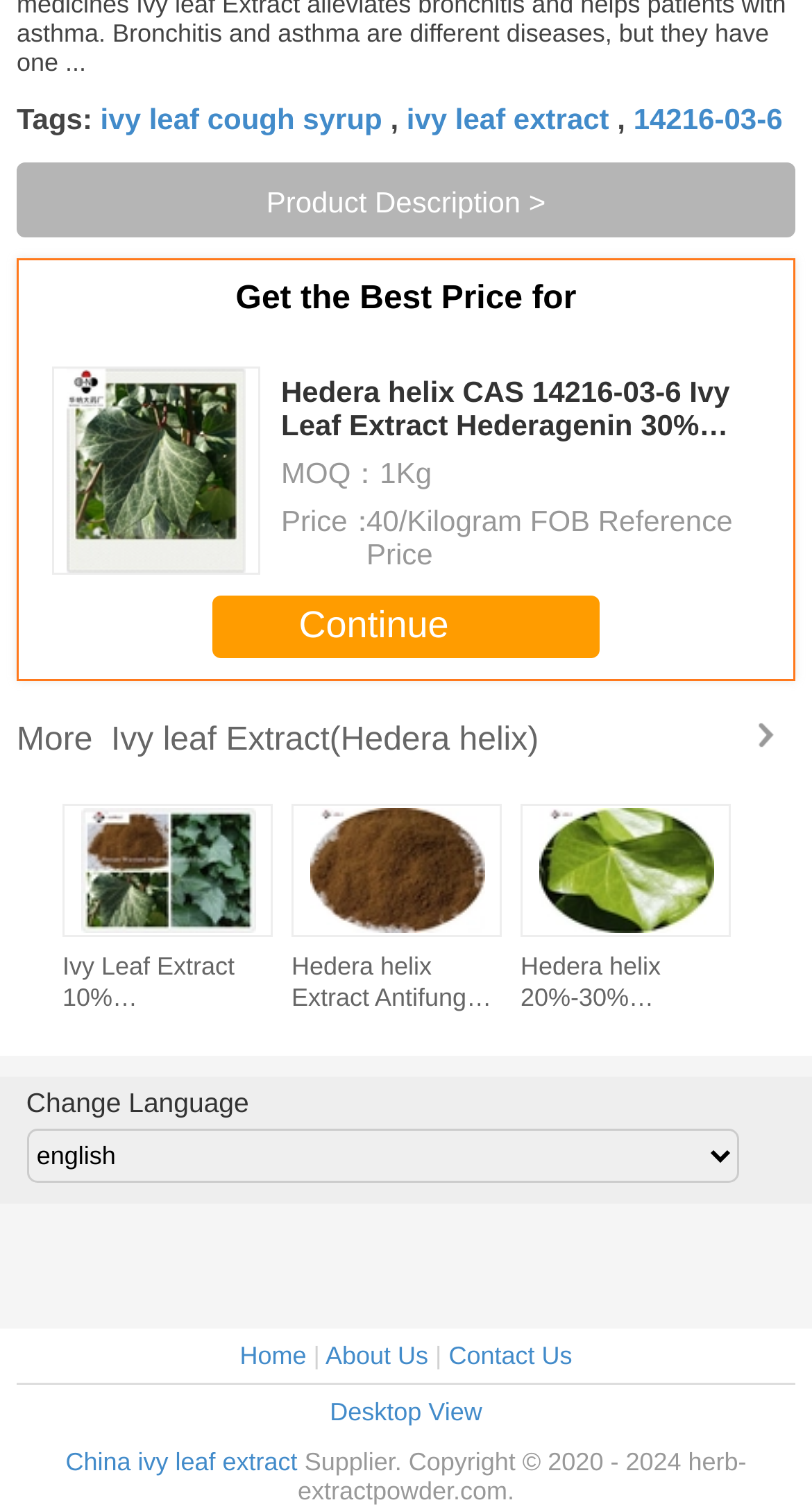Please give a one-word or short phrase response to the following question: 
What is the language selection option?

Change Language